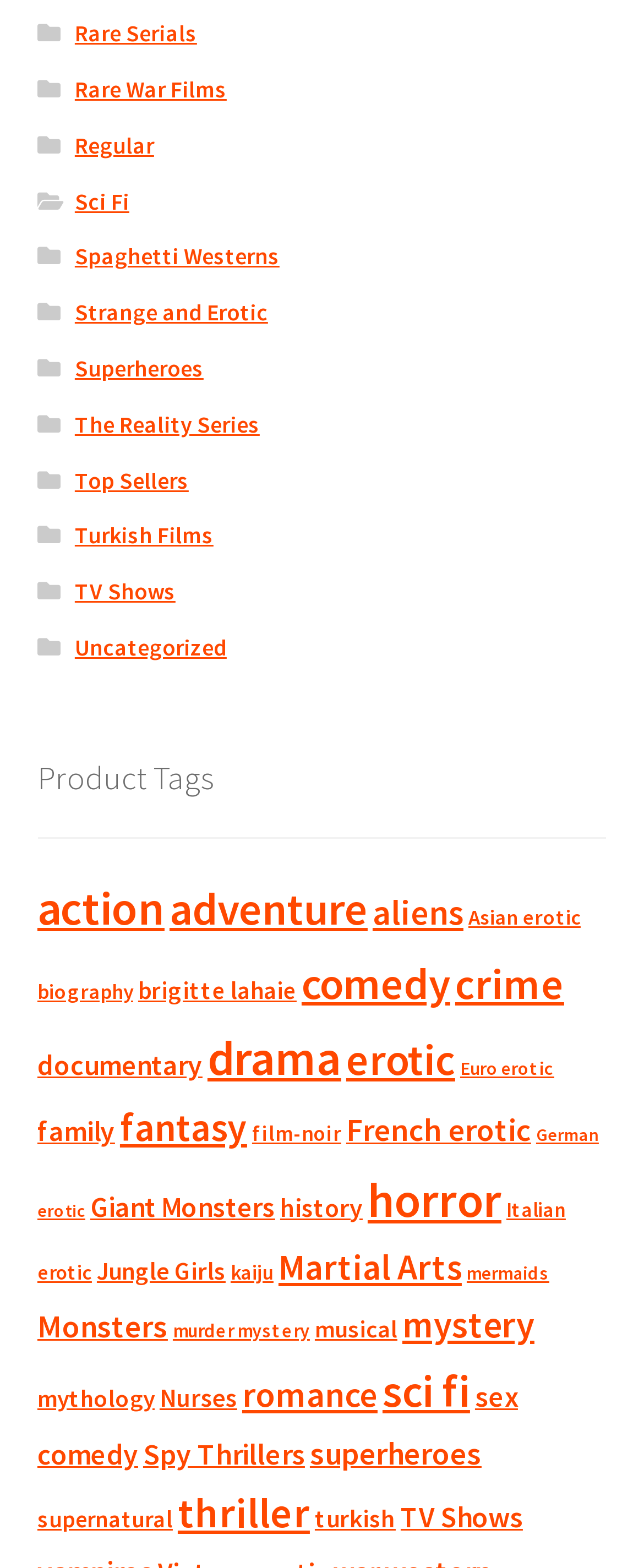Refer to the screenshot and answer the following question in detail:
How many products are there in the 'Superheroes' category?

I found the link labeled 'Superheroes' and saw that it has 90 products associated with it.